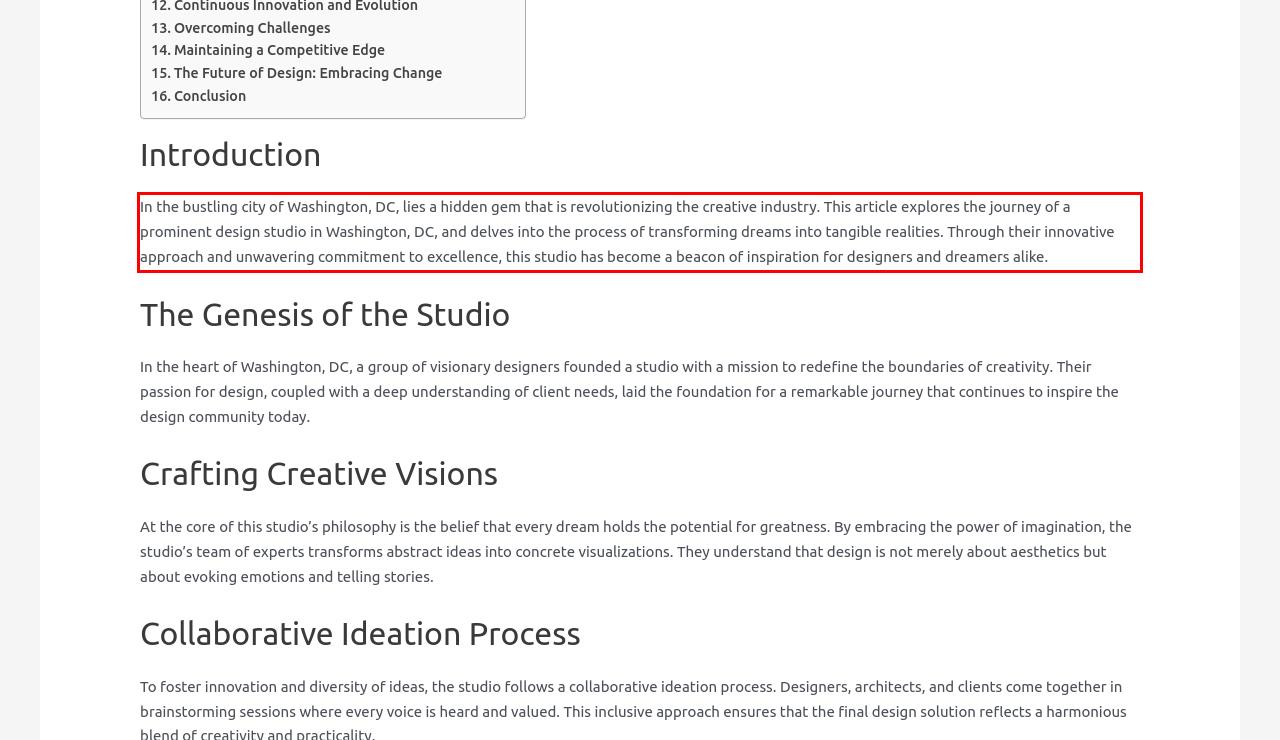Using the provided screenshot of a webpage, recognize the text inside the red rectangle bounding box by performing OCR.

In the bustling city of Washington, DC, lies a hidden gem that is revolutionizing the creative industry. This article explores the journey of a prominent design studio in Washington, DC, and delves into the process of transforming dreams into tangible realities. Through their innovative approach and unwavering commitment to excellence, this studio has become a beacon of inspiration for designers and dreamers alike.